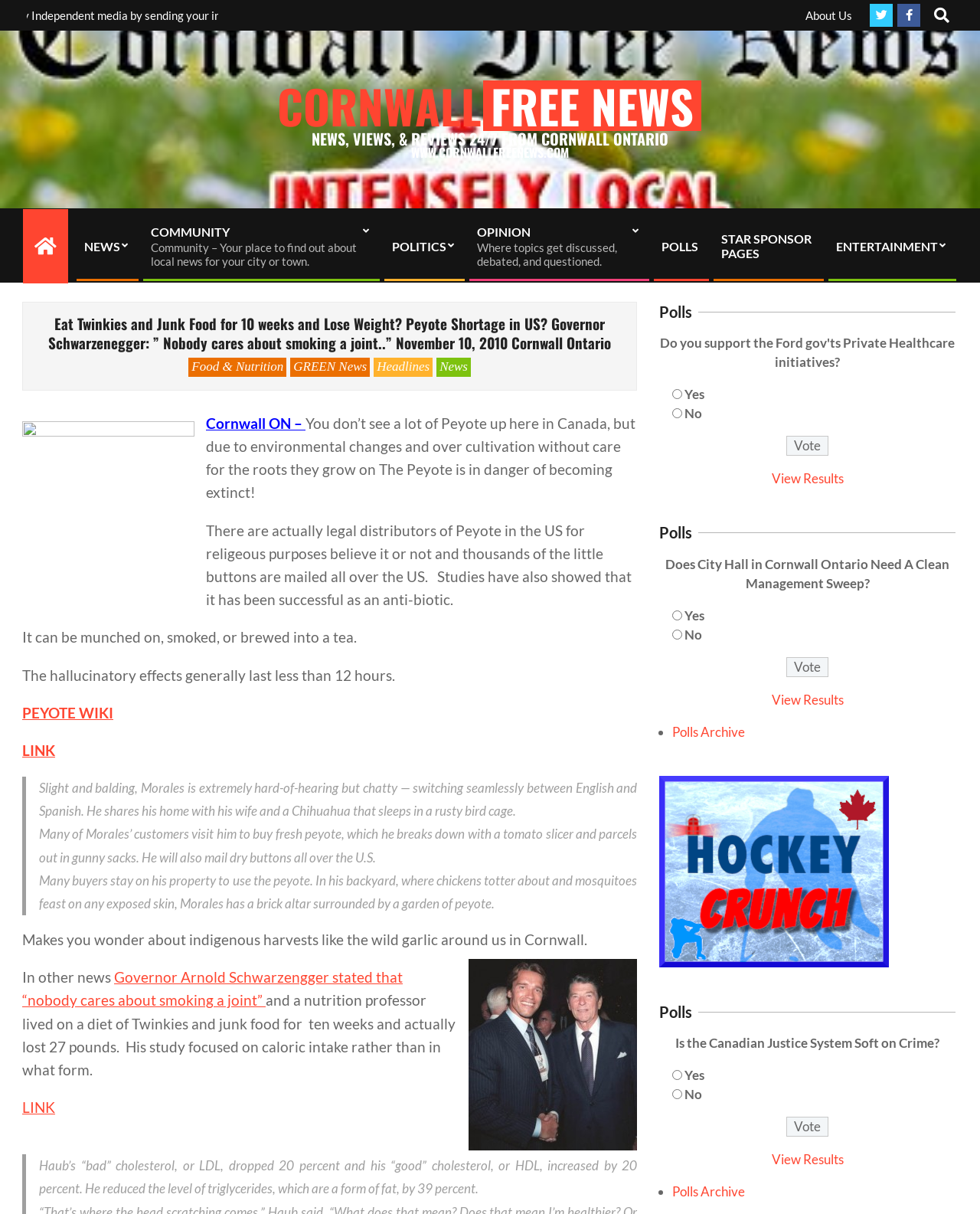Identify the bounding box coordinates for the UI element mentioned here: "POLLS". Provide the coordinates as four float values between 0 and 1, i.e., [left, top, right, bottom].

[0.664, 0.184, 0.725, 0.221]